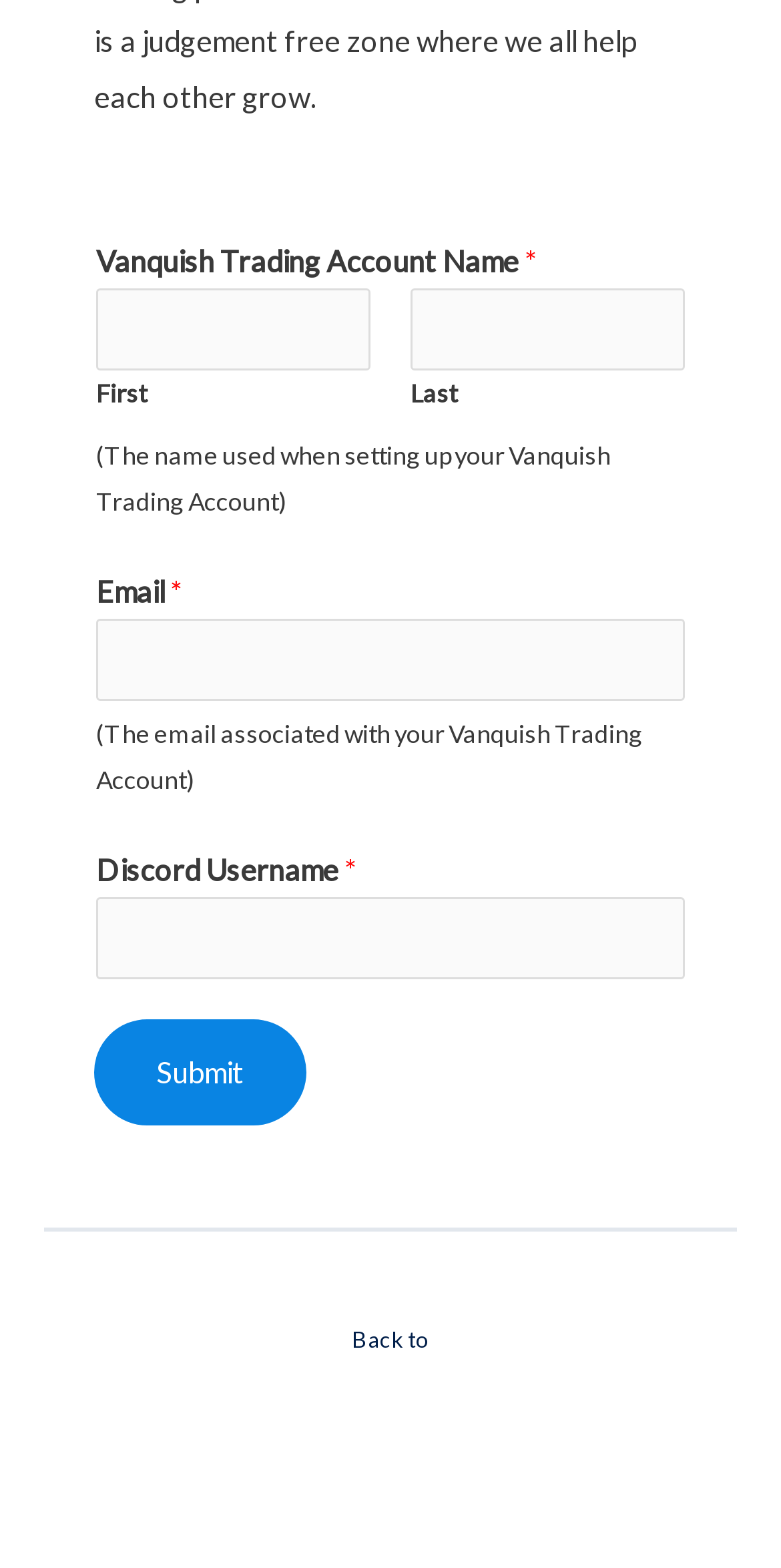Please answer the following question using a single word or phrase: 
What is the first required field?

Vanquish Trading Account Name